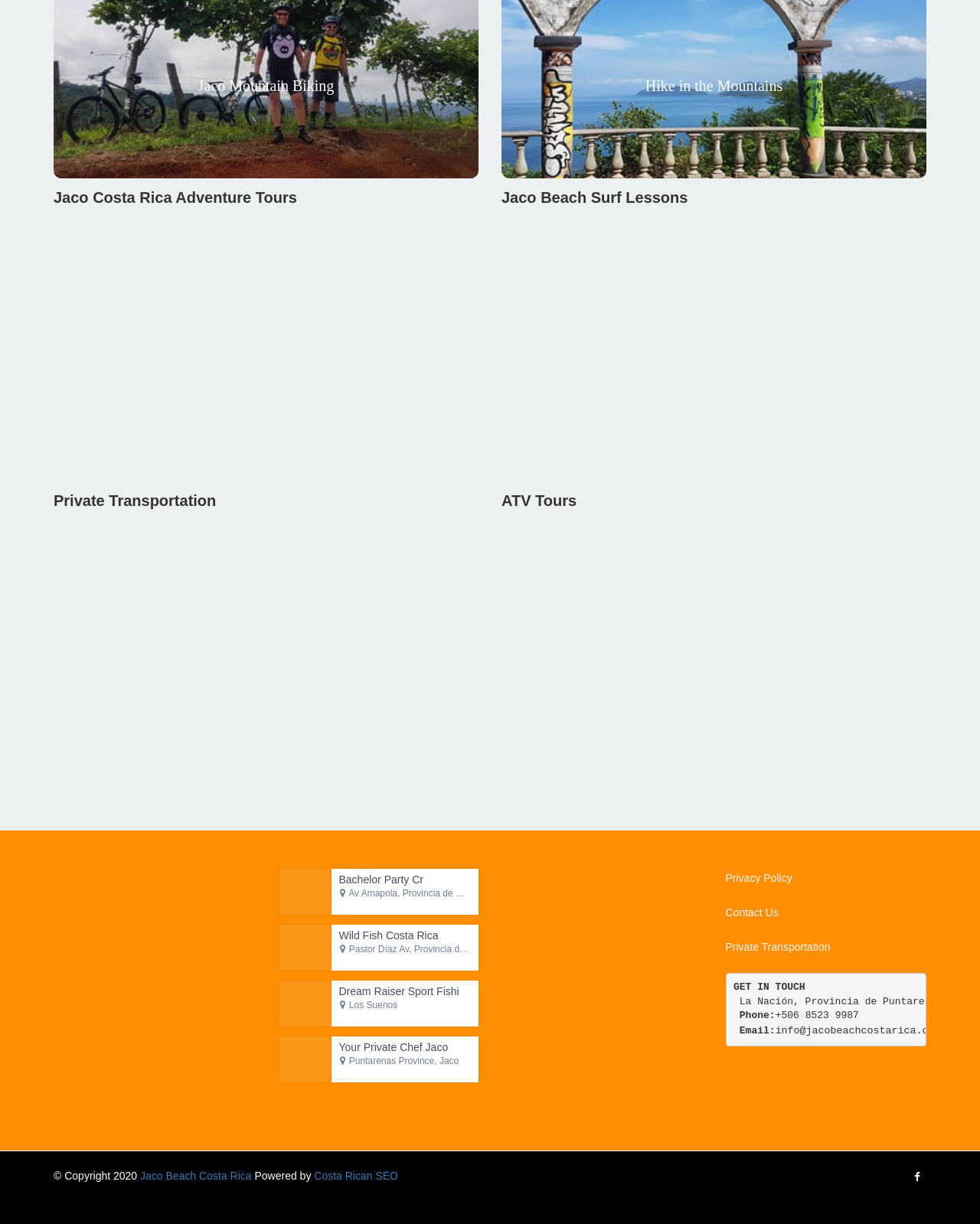Please locate the bounding box coordinates of the element that needs to be clicked to achieve the following instruction: "Click on 'Wild Fish Costa Rica'". The coordinates should be four float numbers between 0 and 1, i.e., [left, top, right, bottom].

[0.283, 0.756, 0.338, 0.793]